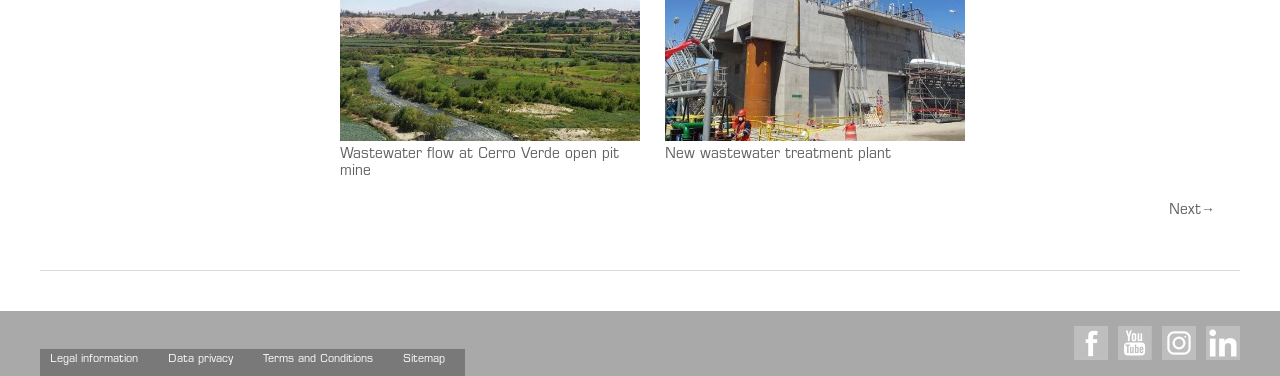Please determine the bounding box of the UI element that matches this description: Twitter. The coordinates should be given as (top-left x, top-left y, bottom-right x, bottom-right y), with all values between 0 and 1.

None